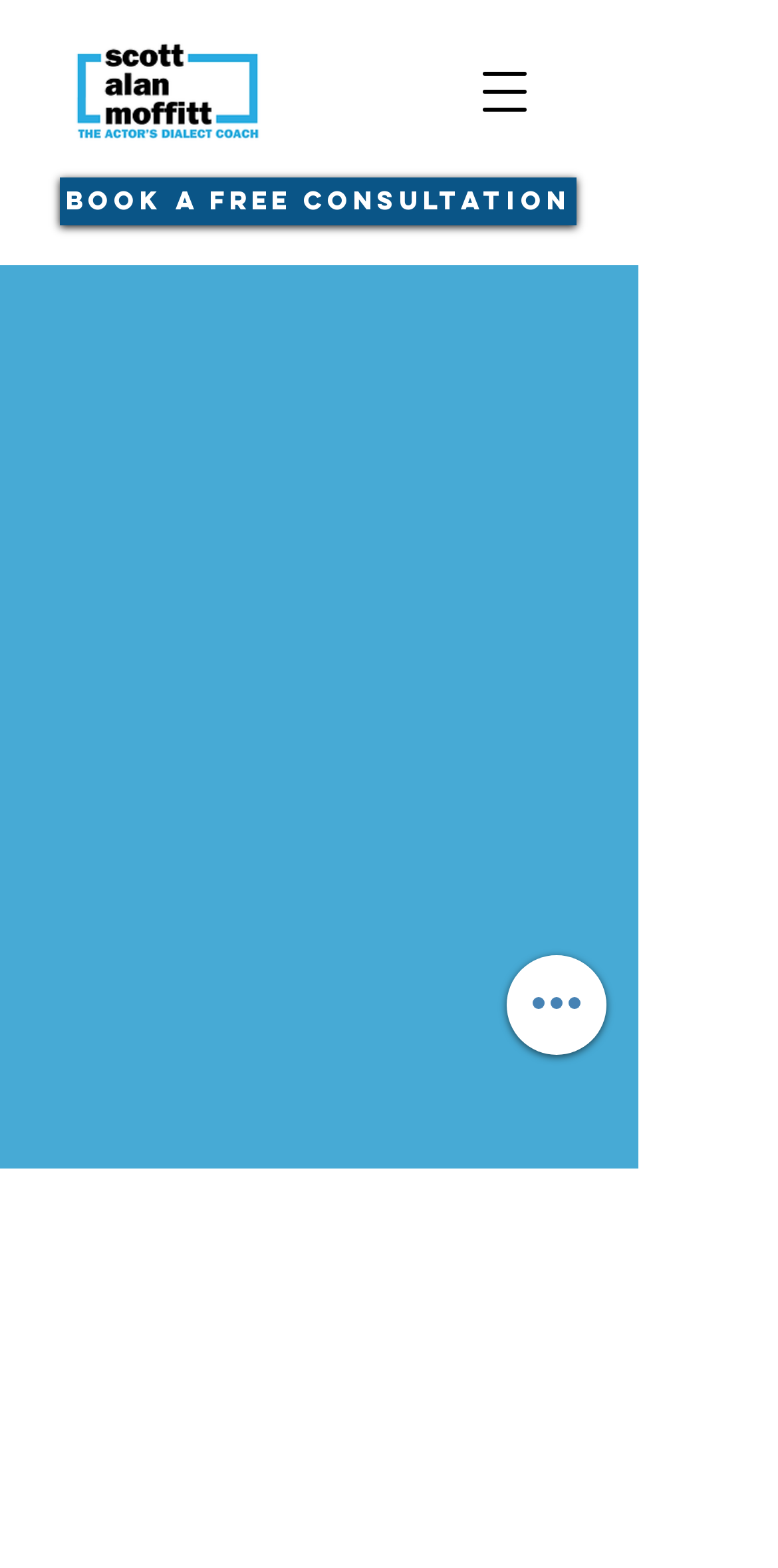Locate the bounding box for the described UI element: "Schedule a free consultation". Ensure the coordinates are four float numbers between 0 and 1, formatted as [left, top, right, bottom].

[0.051, 0.426, 0.777, 0.476]